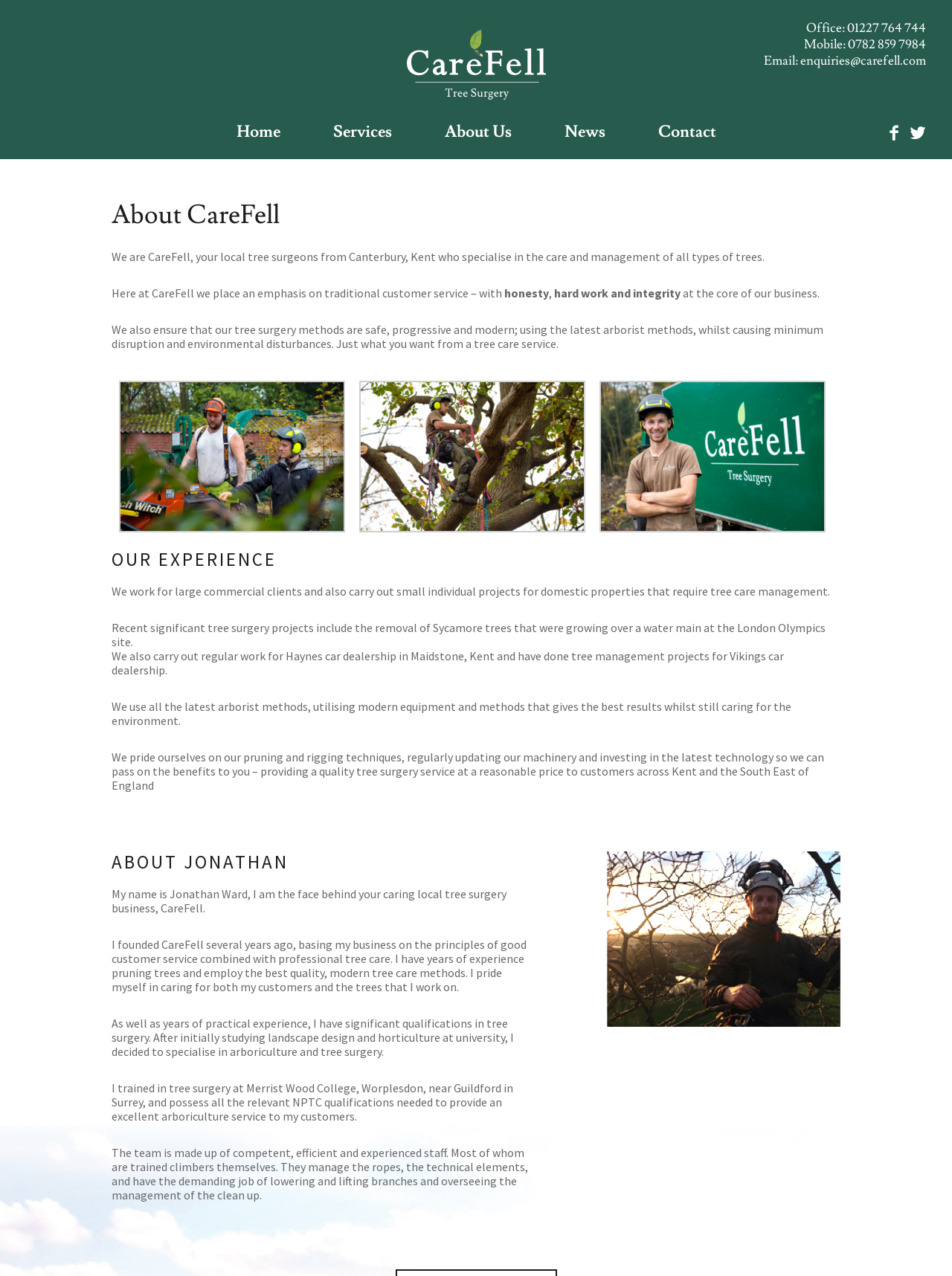Please identify the bounding box coordinates for the region that you need to click to follow this instruction: "Learn more about our experience".

[0.117, 0.43, 0.883, 0.446]